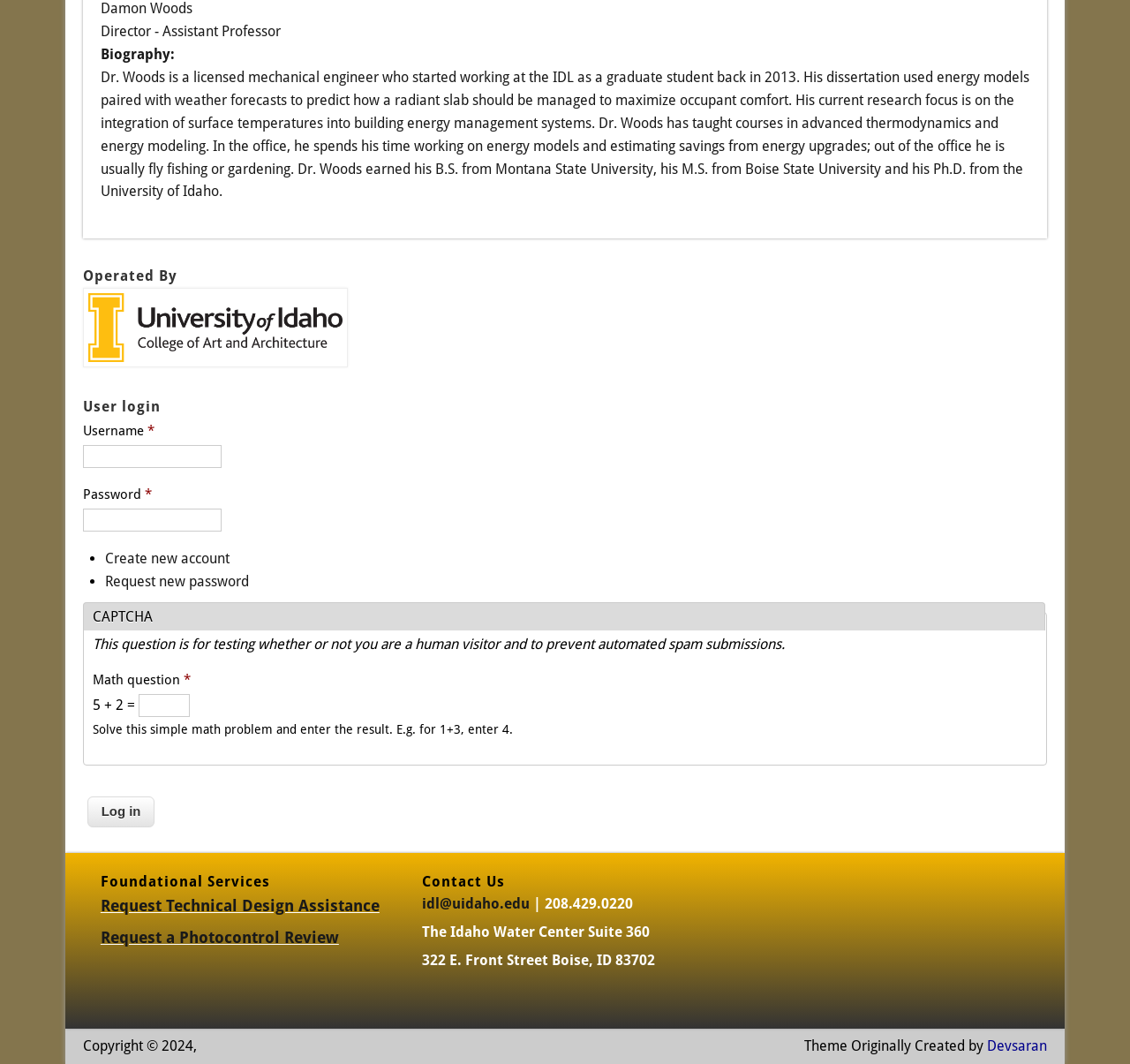Can you pinpoint the bounding box coordinates for the clickable element required for this instruction: "Send an email to idl@uidaho.edu"? The coordinates should be four float numbers between 0 and 1, i.e., [left, top, right, bottom].

[0.373, 0.842, 0.469, 0.858]